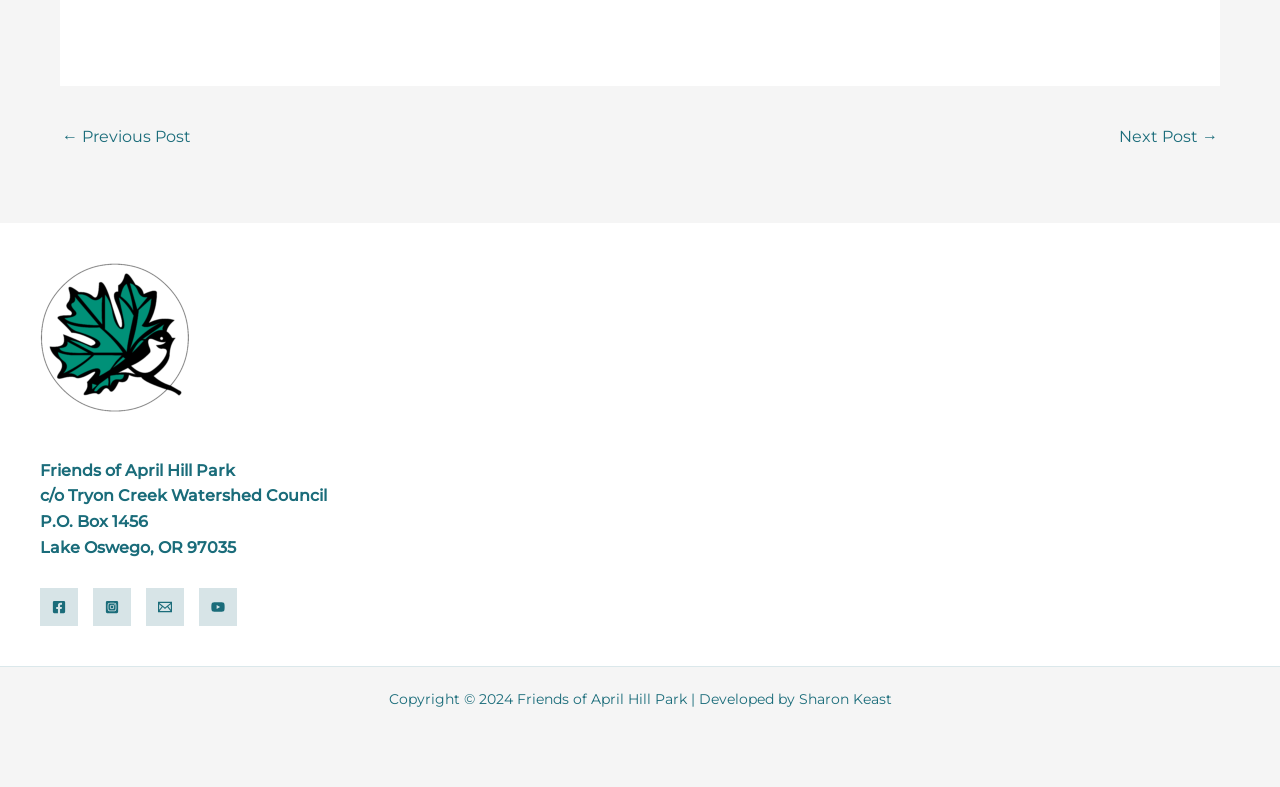Using the description: "aria-label="Facebook"", identify the bounding box of the corresponding UI element in the screenshot.

[0.031, 0.747, 0.061, 0.796]